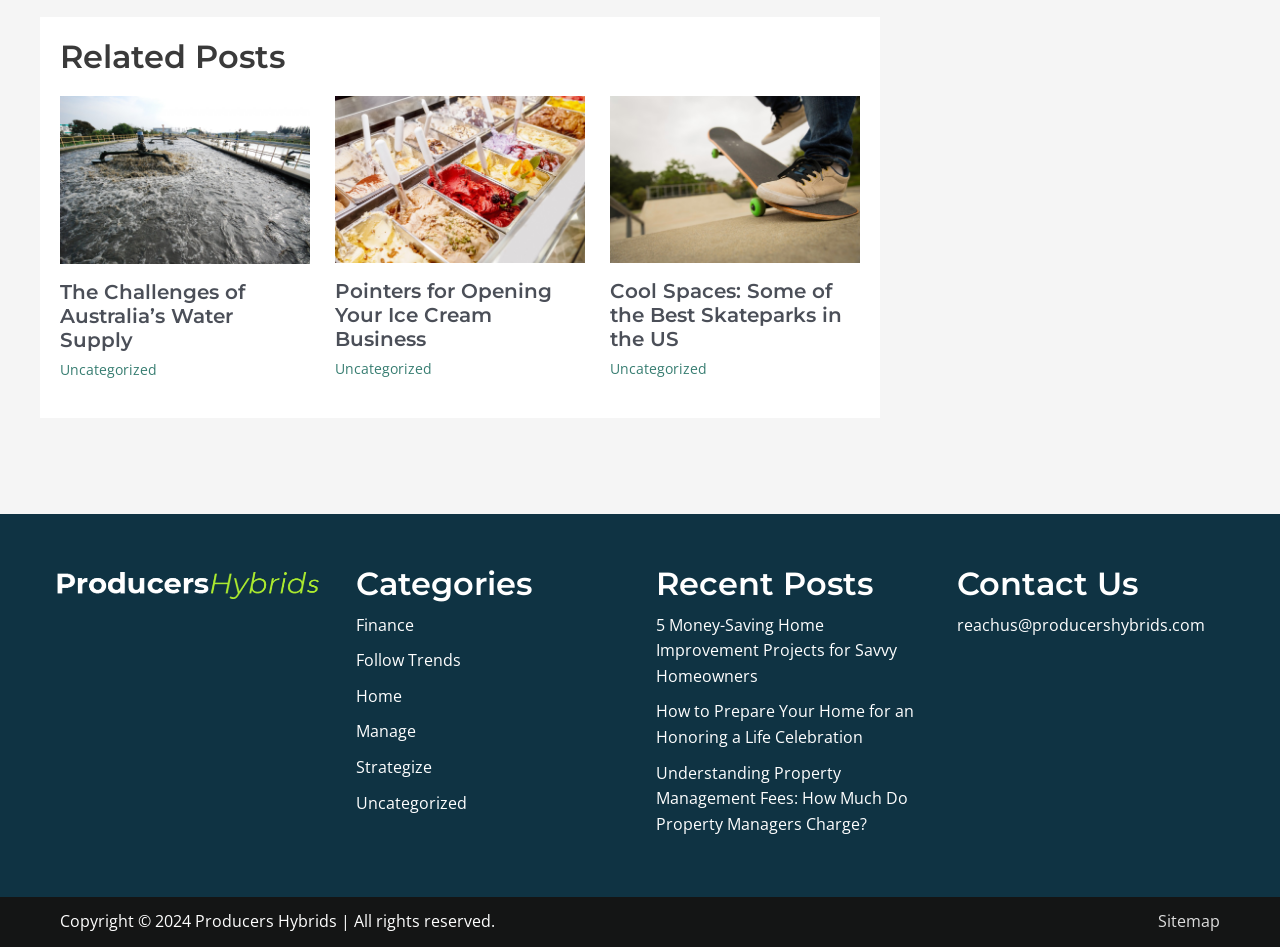What is the category of the post 'The Challenges of Australia’s Water Supply'?
From the screenshot, supply a one-word or short-phrase answer.

Uncategorized